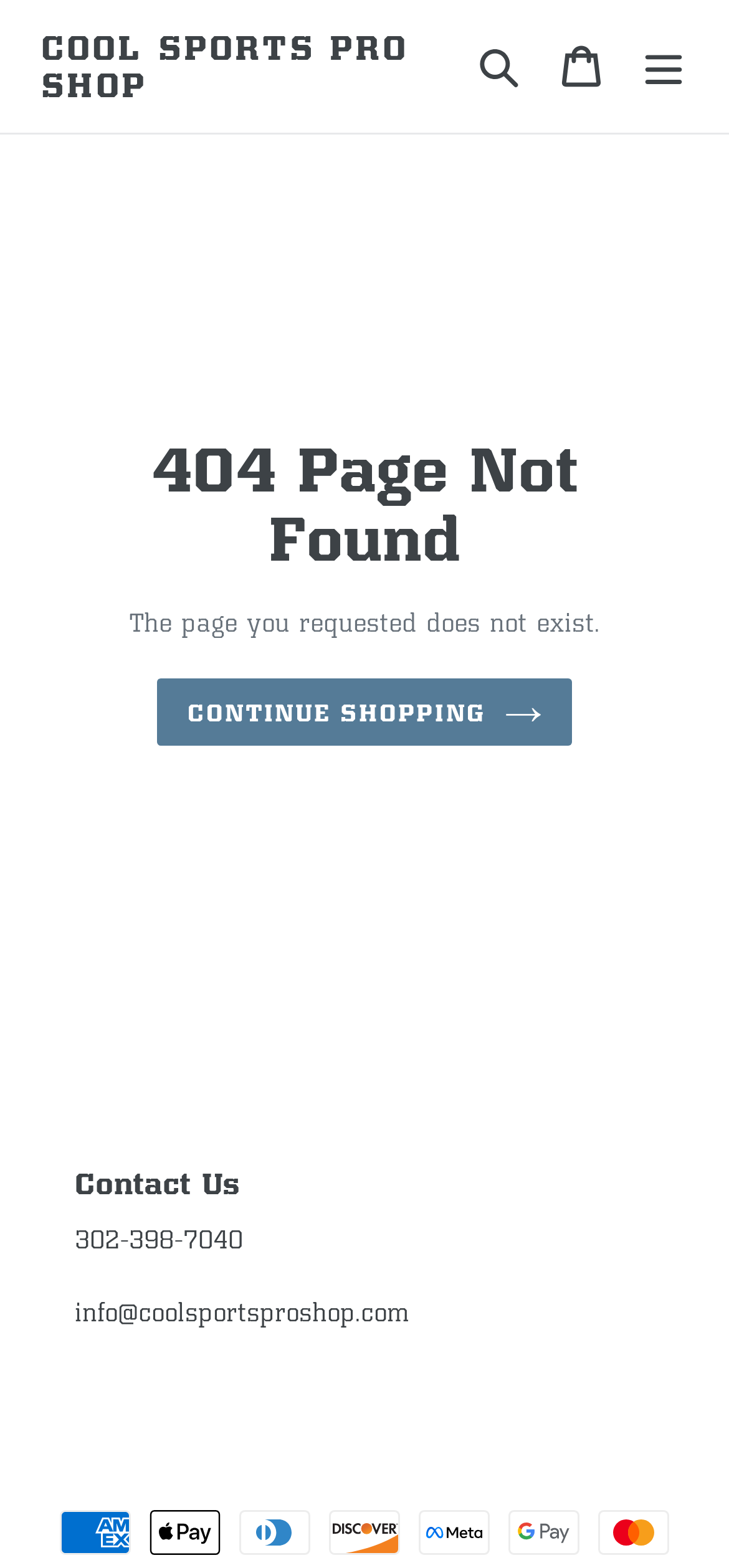How many payment methods are shown?
Please provide a single word or phrase answer based on the image.

7